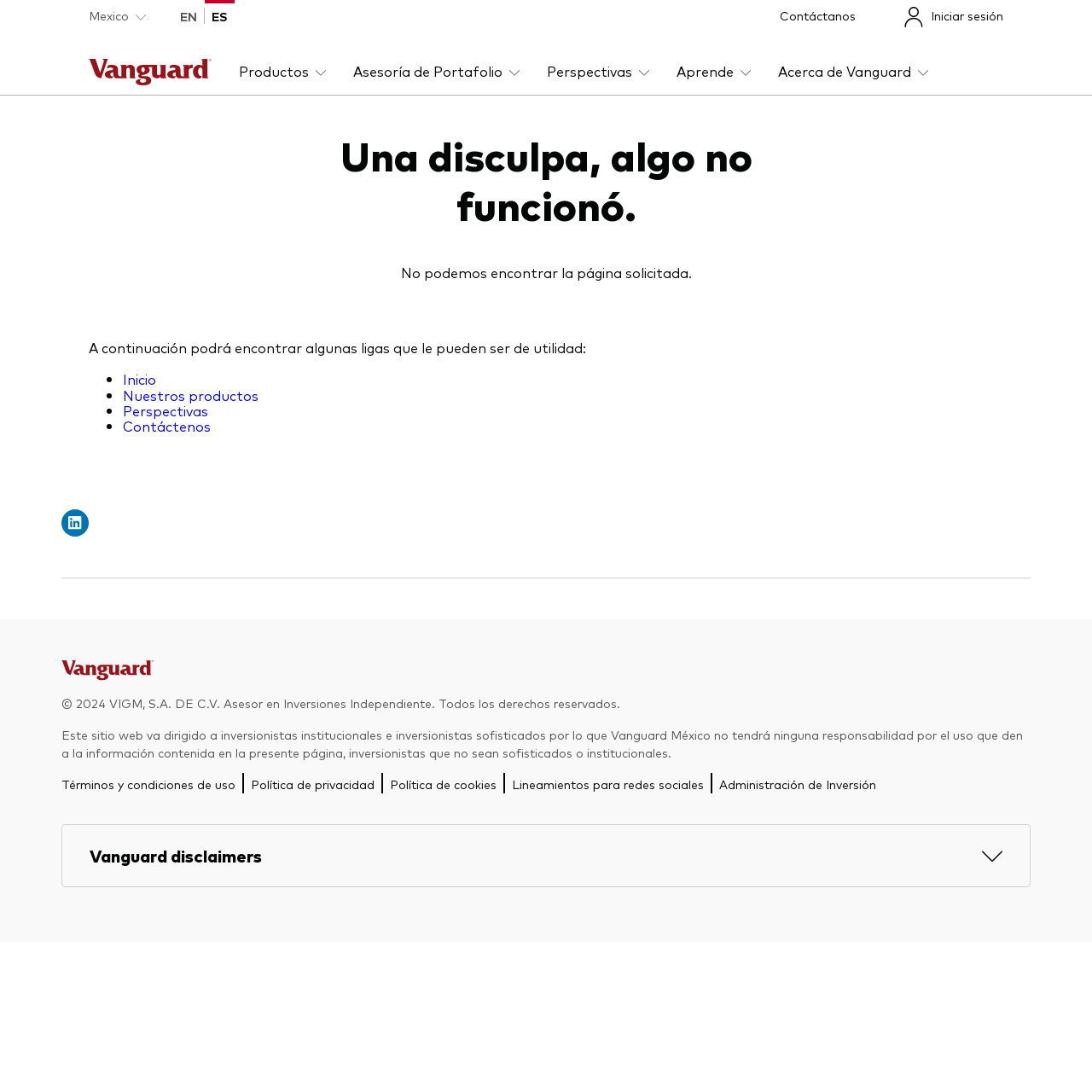What is the purpose of the 'Back To Top' button?
Please answer the question with a single word or phrase, referencing the image.

To scroll to the top